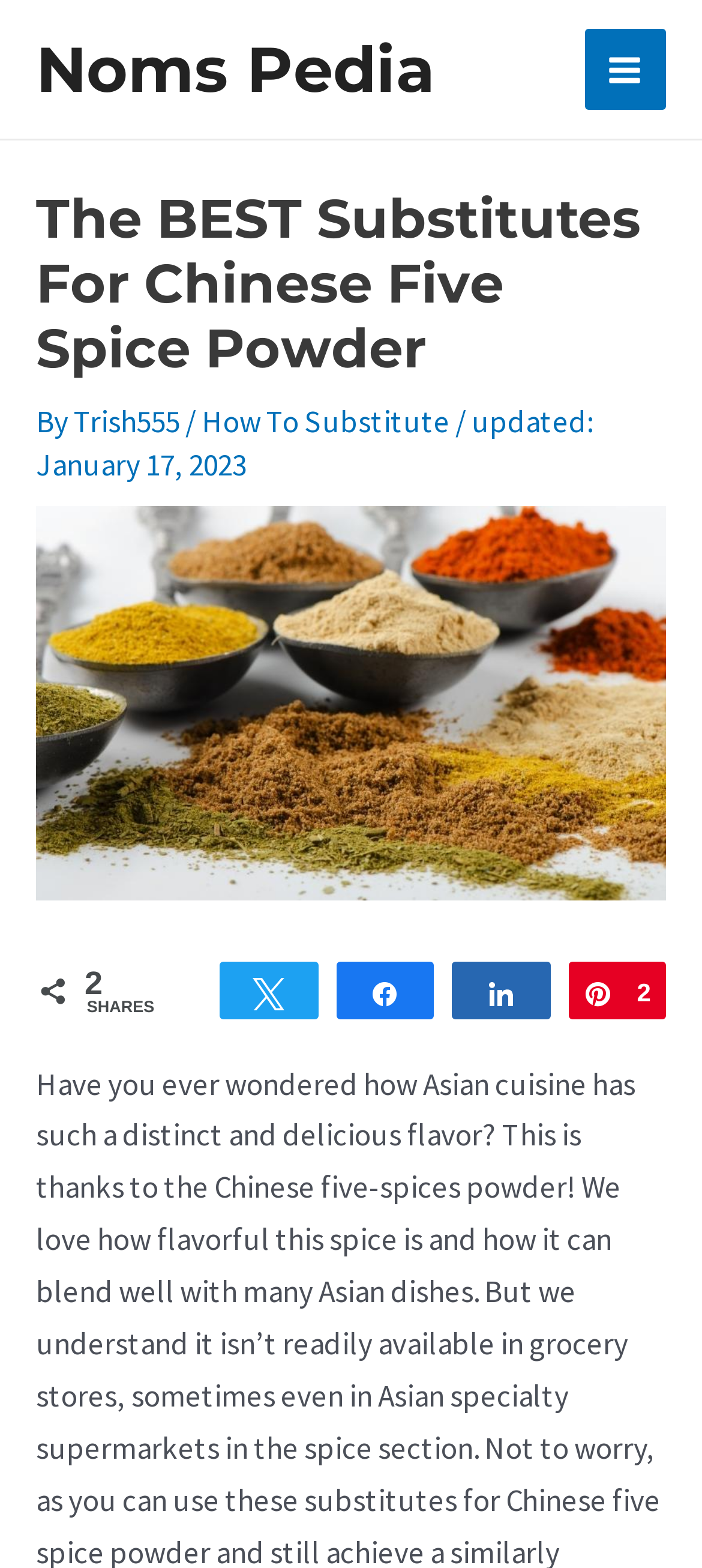Please identify the primary heading of the webpage and give its text content.

The BEST Substitutes For Chinese Five Spice Powder